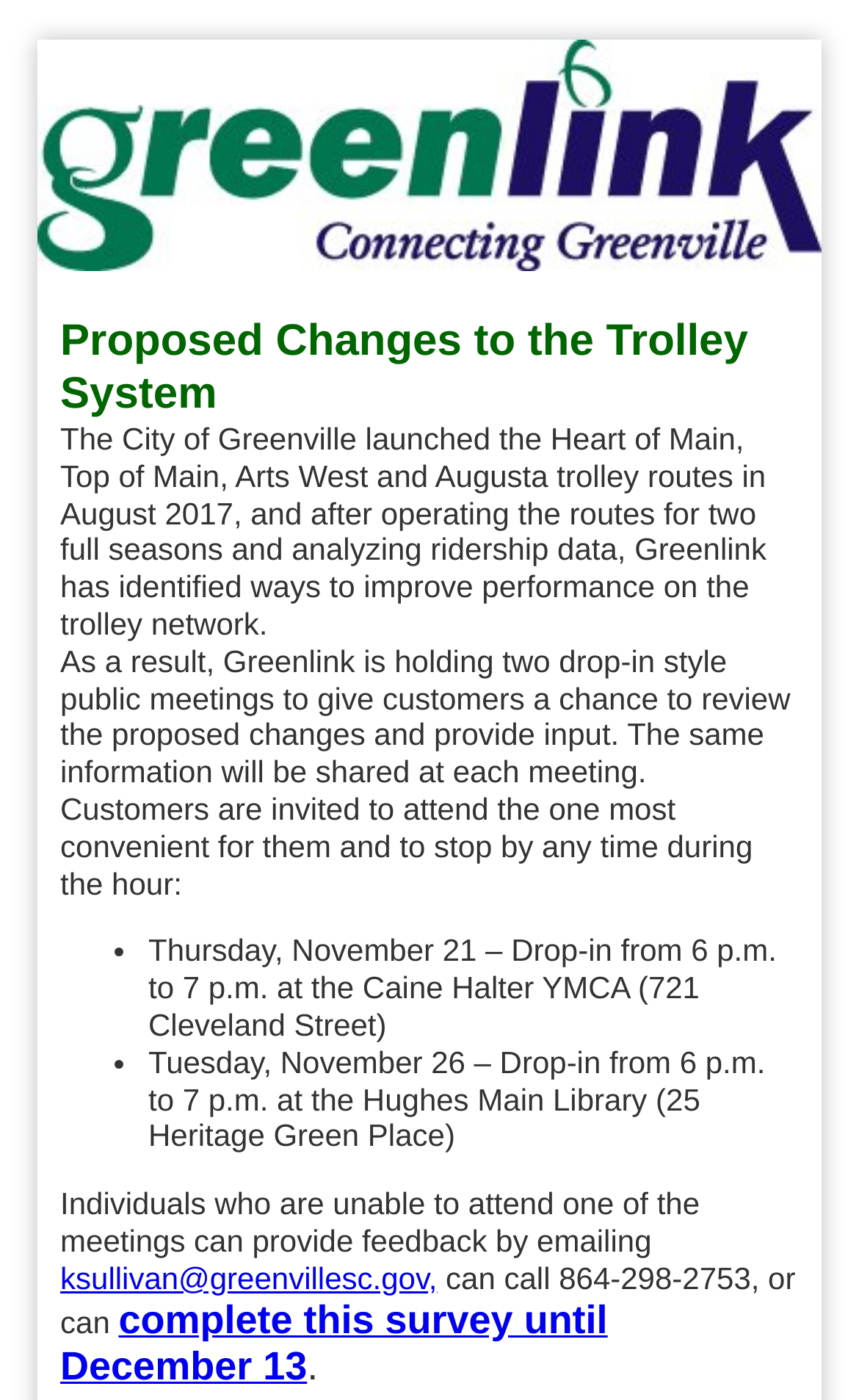Provide a short, one-word or phrase answer to the question below:
What is the email address to provide feedback?

ksullivan@greenvillesc.gov